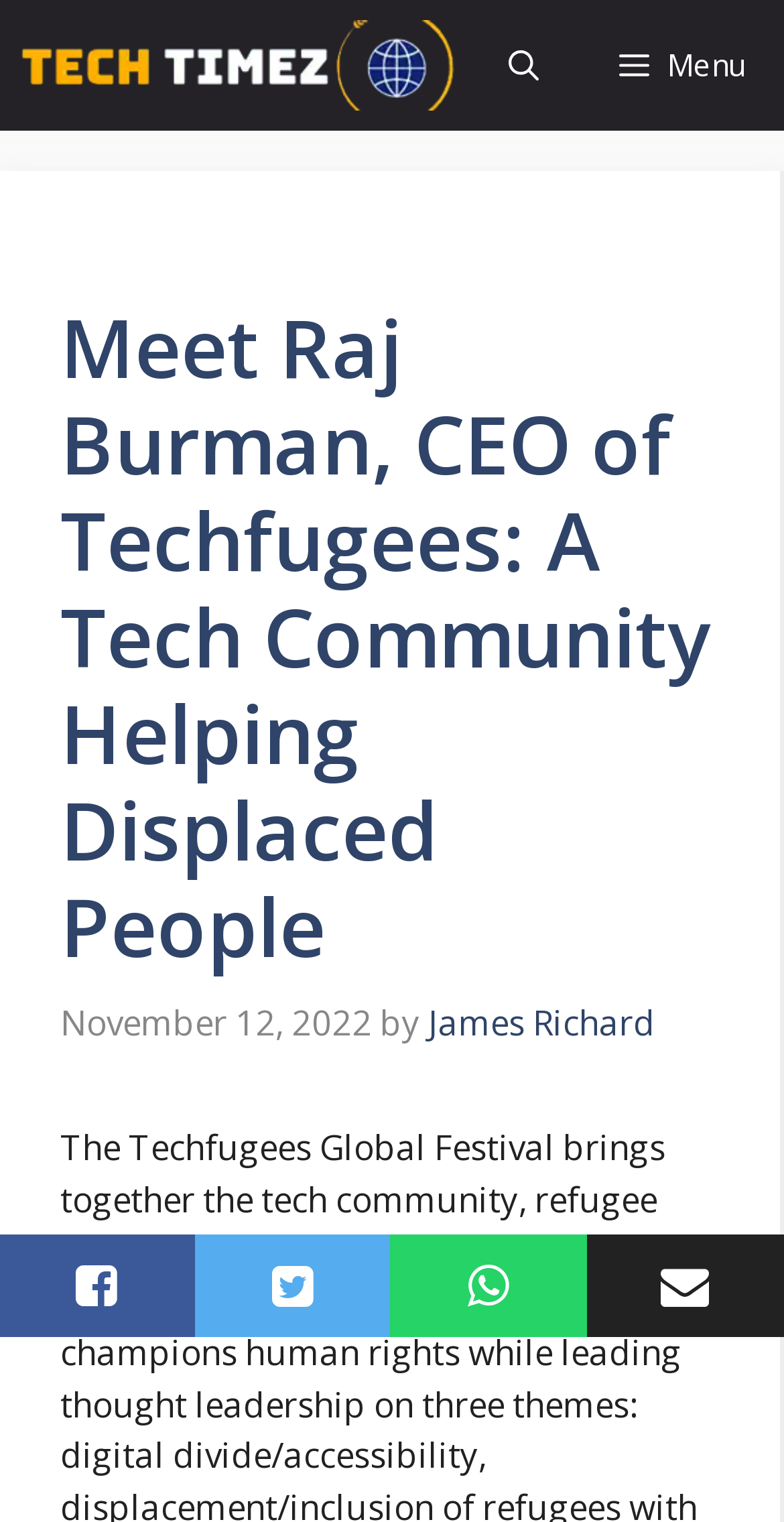Carefully examine the image and provide an in-depth answer to the question: Who is the author of the article?

The author of the article can be found below the main heading, where it says 'by James Richard'.